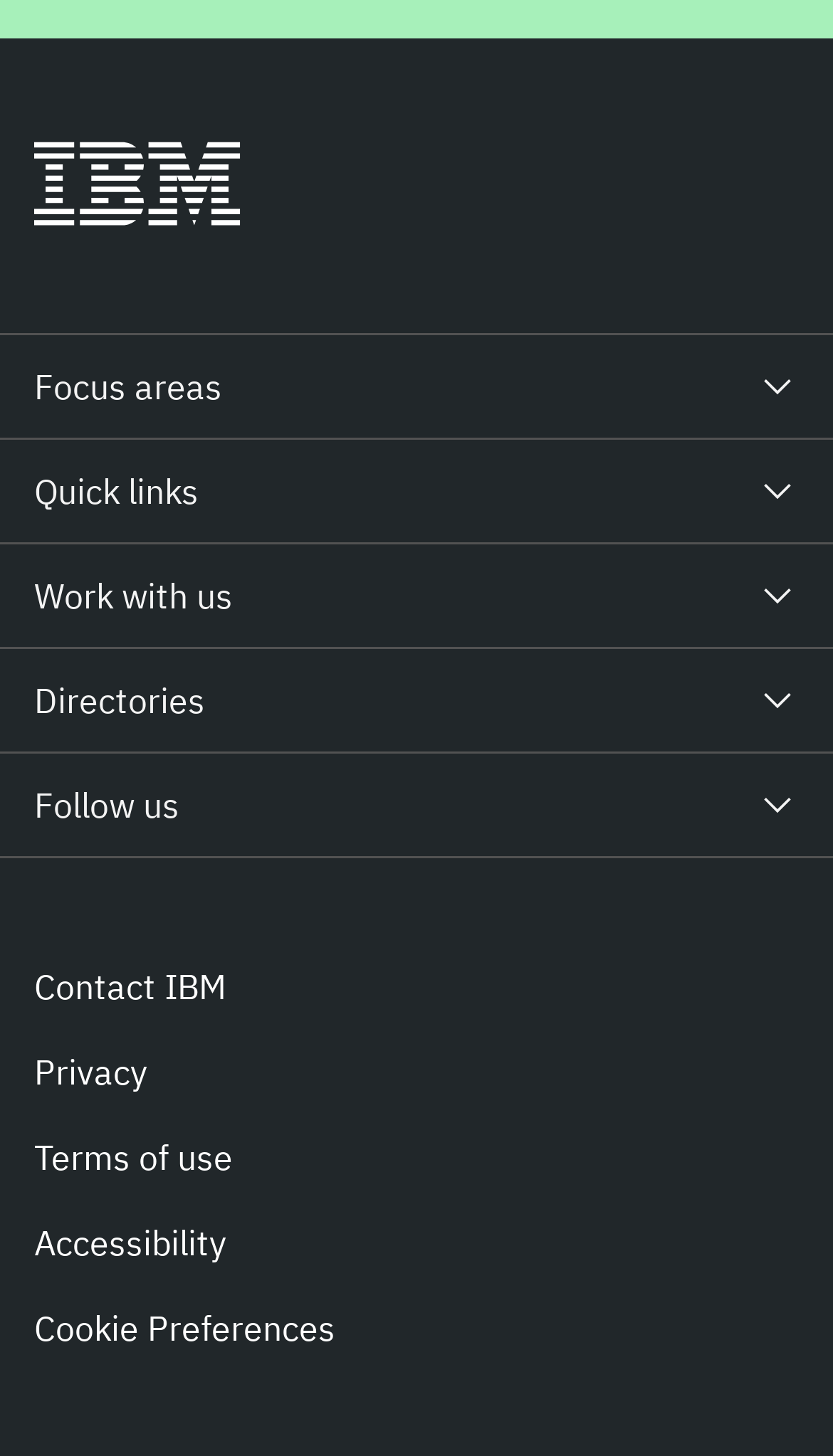Please mark the clickable region by giving the bounding box coordinates needed to complete this instruction: "Open Cookie Preferences Modal".

[0.041, 0.871, 0.959, 0.93]